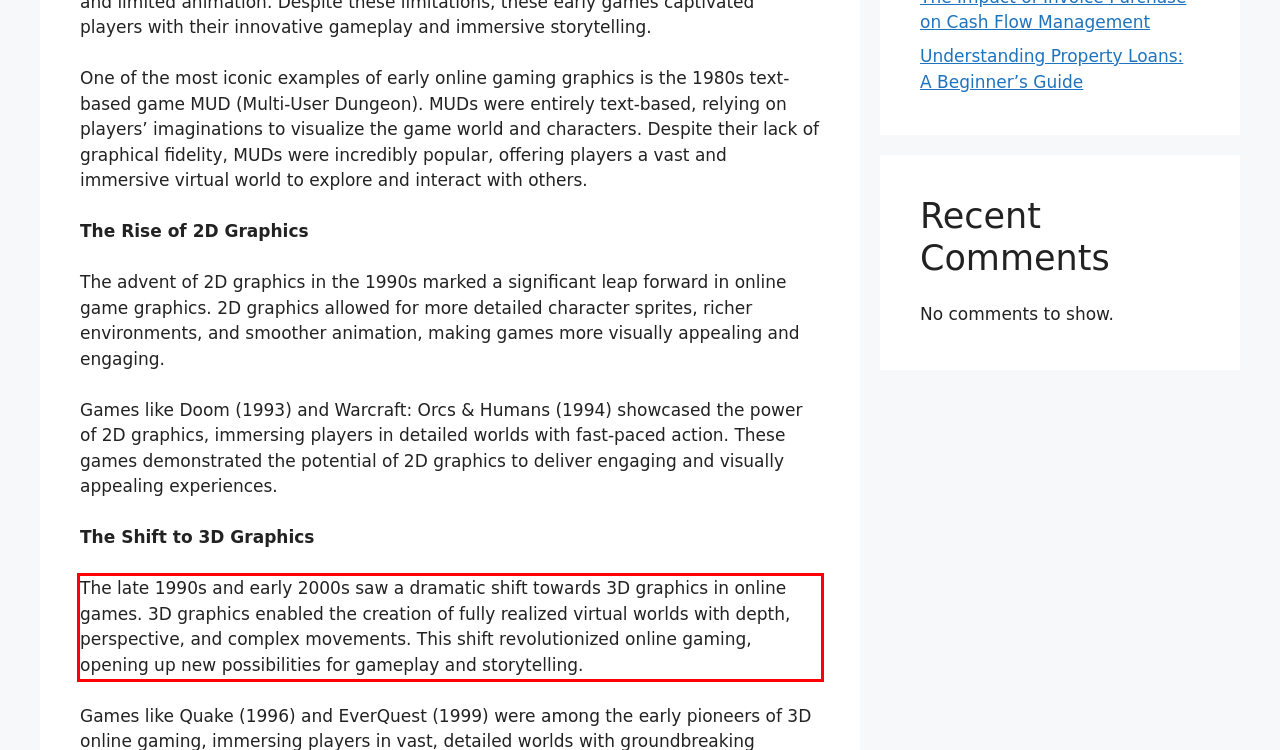Please extract the text content from the UI element enclosed by the red rectangle in the screenshot.

The late 1990s and early 2000s saw a dramatic shift towards 3D graphics in online games. 3D graphics enabled the creation of fully realized virtual worlds with depth, perspective, and complex movements. This shift revolutionized online gaming, opening up new possibilities for gameplay and storytelling.